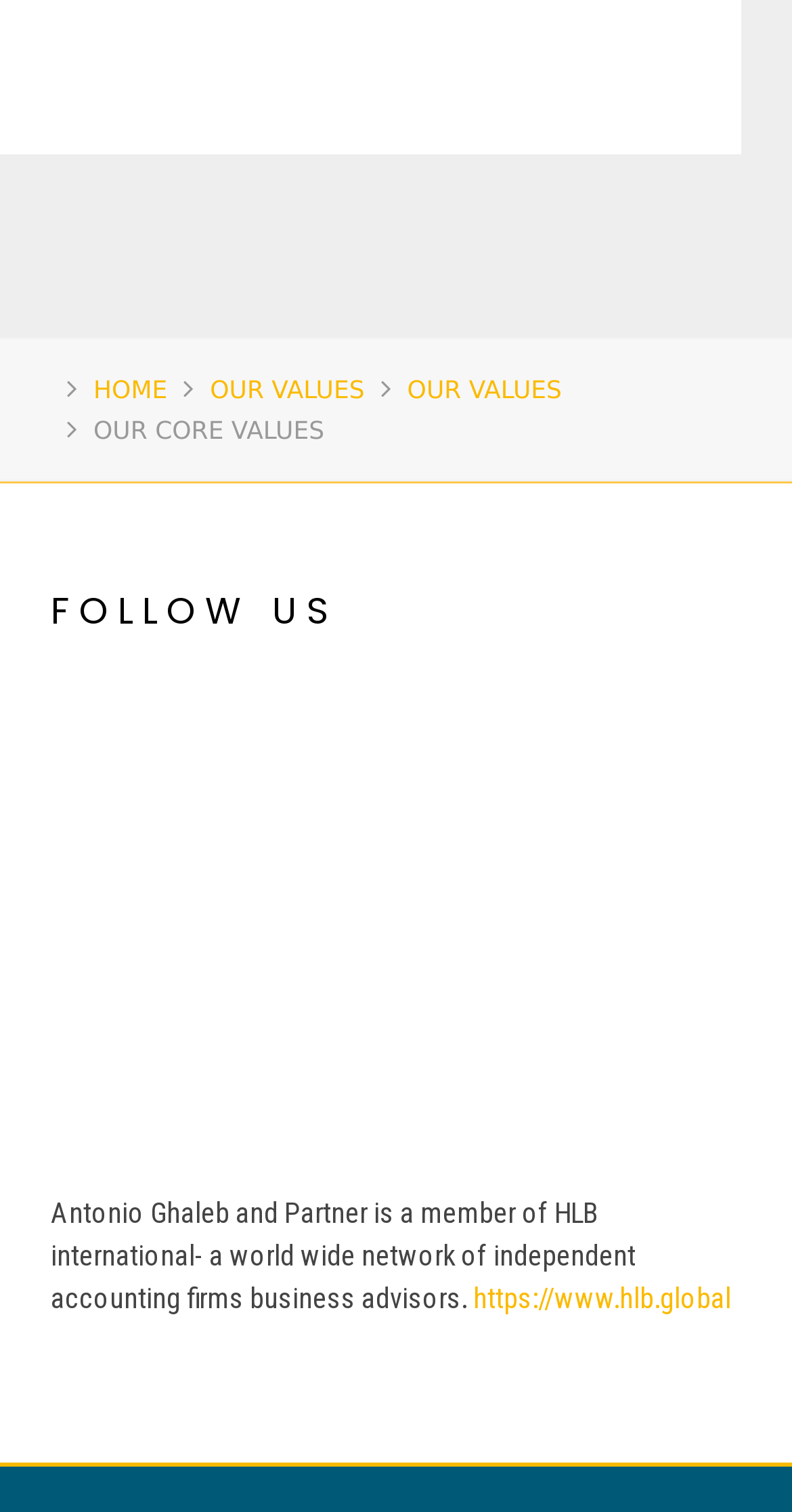Given the description Home, predict the bounding box coordinates of the UI element. Ensure the coordinates are in the format (top-left x, top-left y, bottom-right x, bottom-right y) and all values are between 0 and 1.

[0.118, 0.211, 0.211, 0.238]